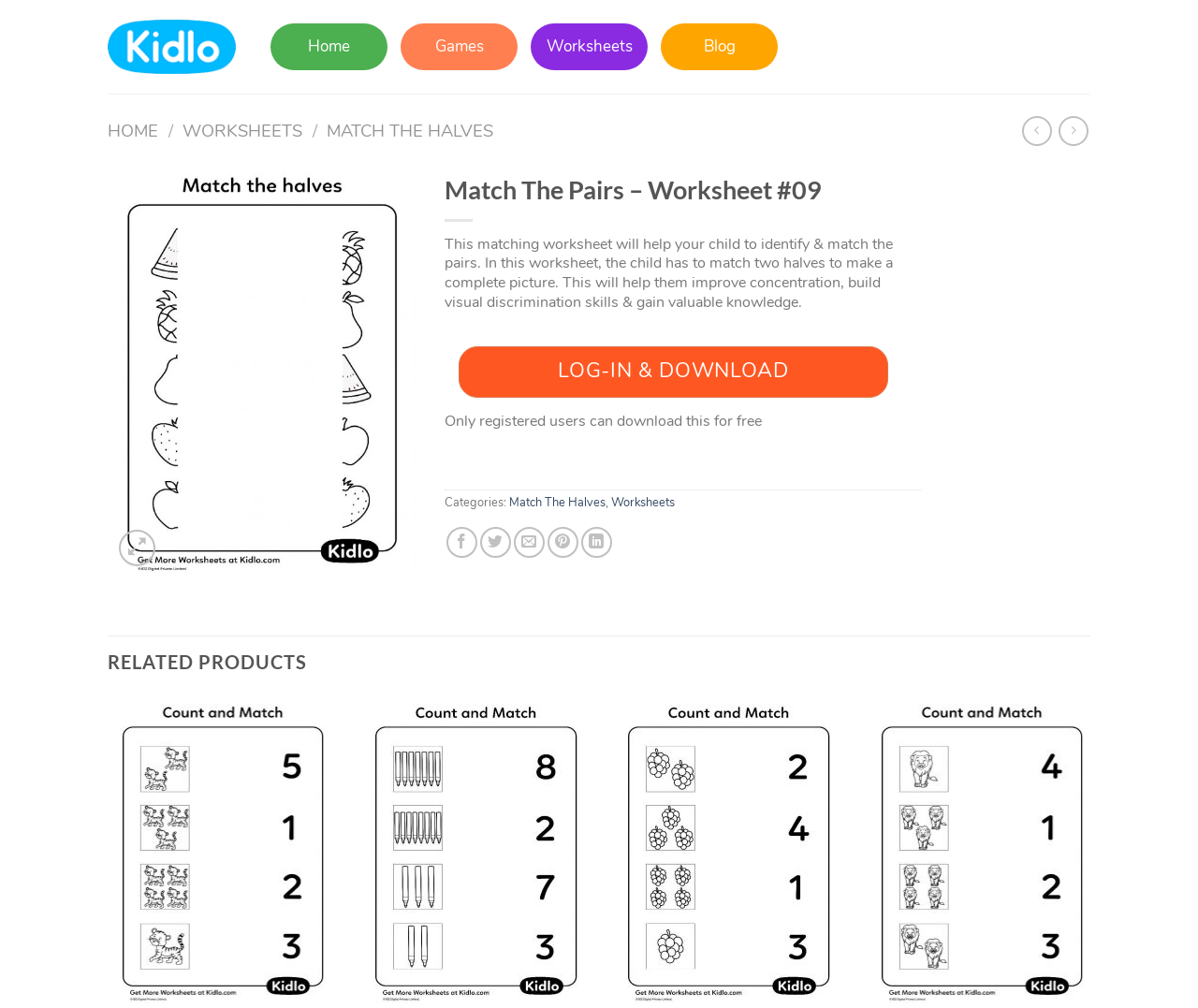Please specify the bounding box coordinates of the clickable region to carry out the following instruction: "login to the website". The coordinates should be four float numbers between 0 and 1, in the format [left, top, right, bottom].

[0.383, 0.343, 0.741, 0.394]